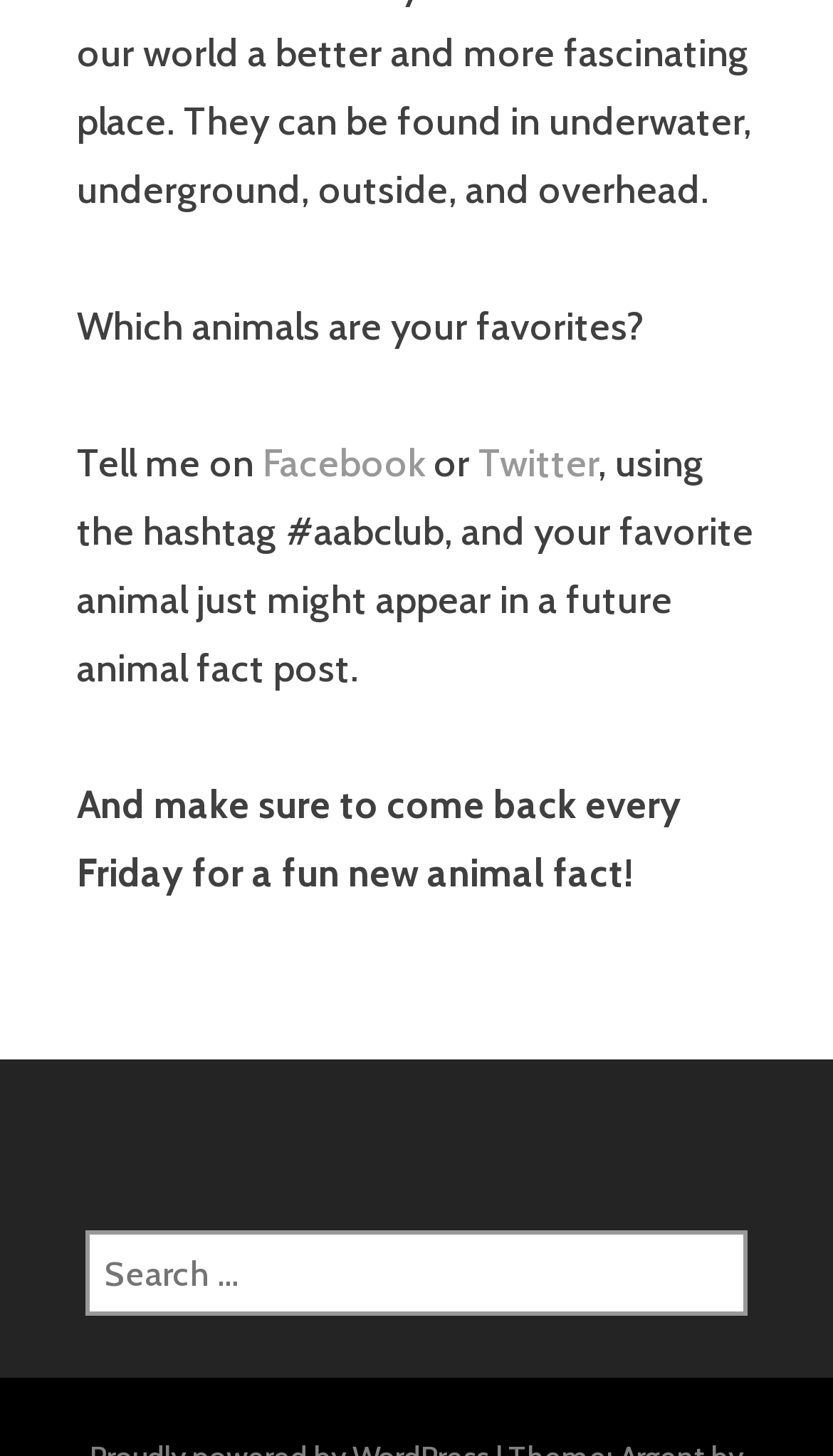Refer to the screenshot and answer the following question in detail:
What is the tone of the webpage?

The language used on the webpage is casual and inviting, with phrases like 'Tell me on' and 'And make sure to come back every Friday'. This suggests that the webpage creators are trying to create a friendly and engaging atmosphere, encouraging users to participate and return for more content.